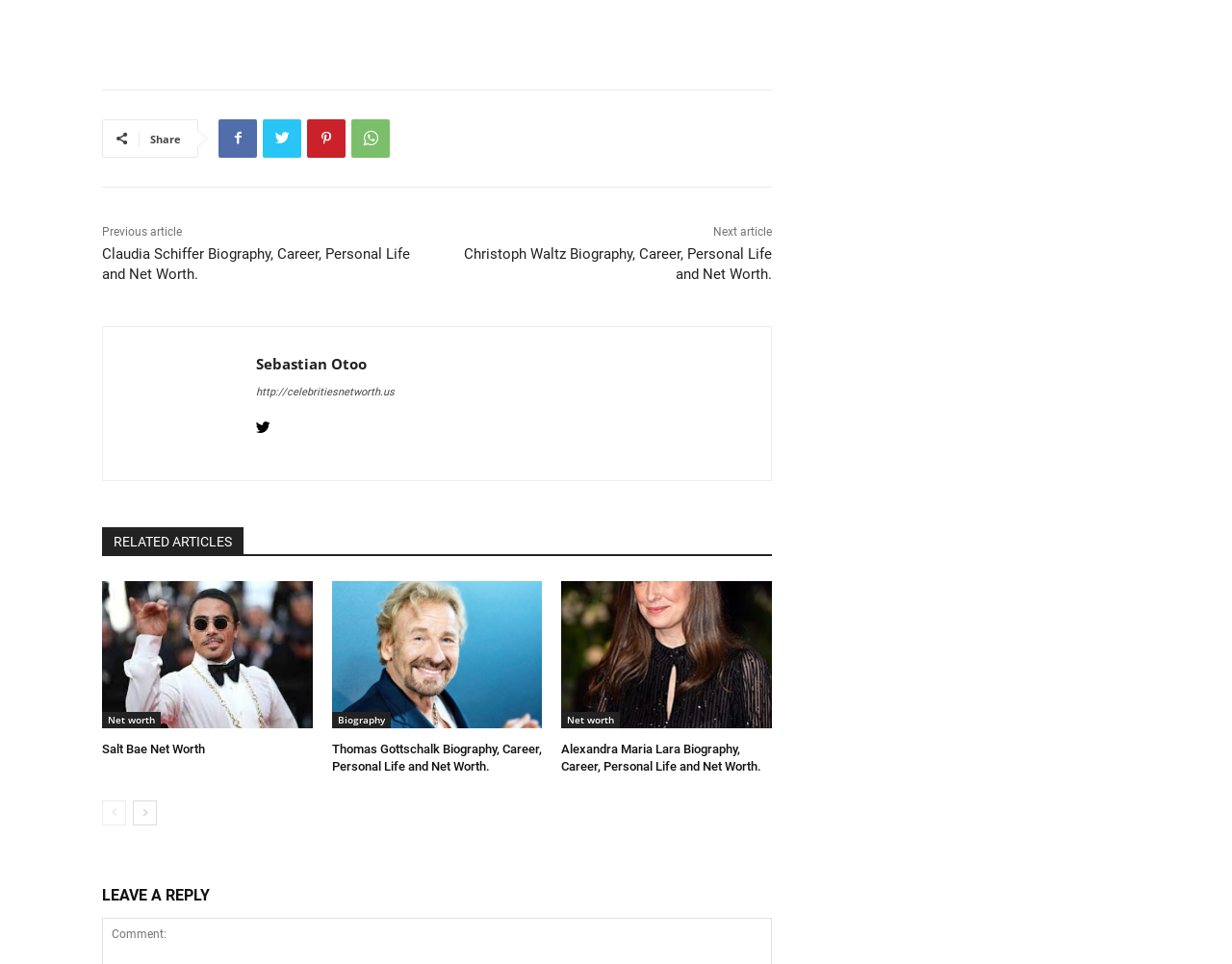Respond to the question below with a single word or phrase:
What is the topic of the webpage?

Celebrity biographies and net worth